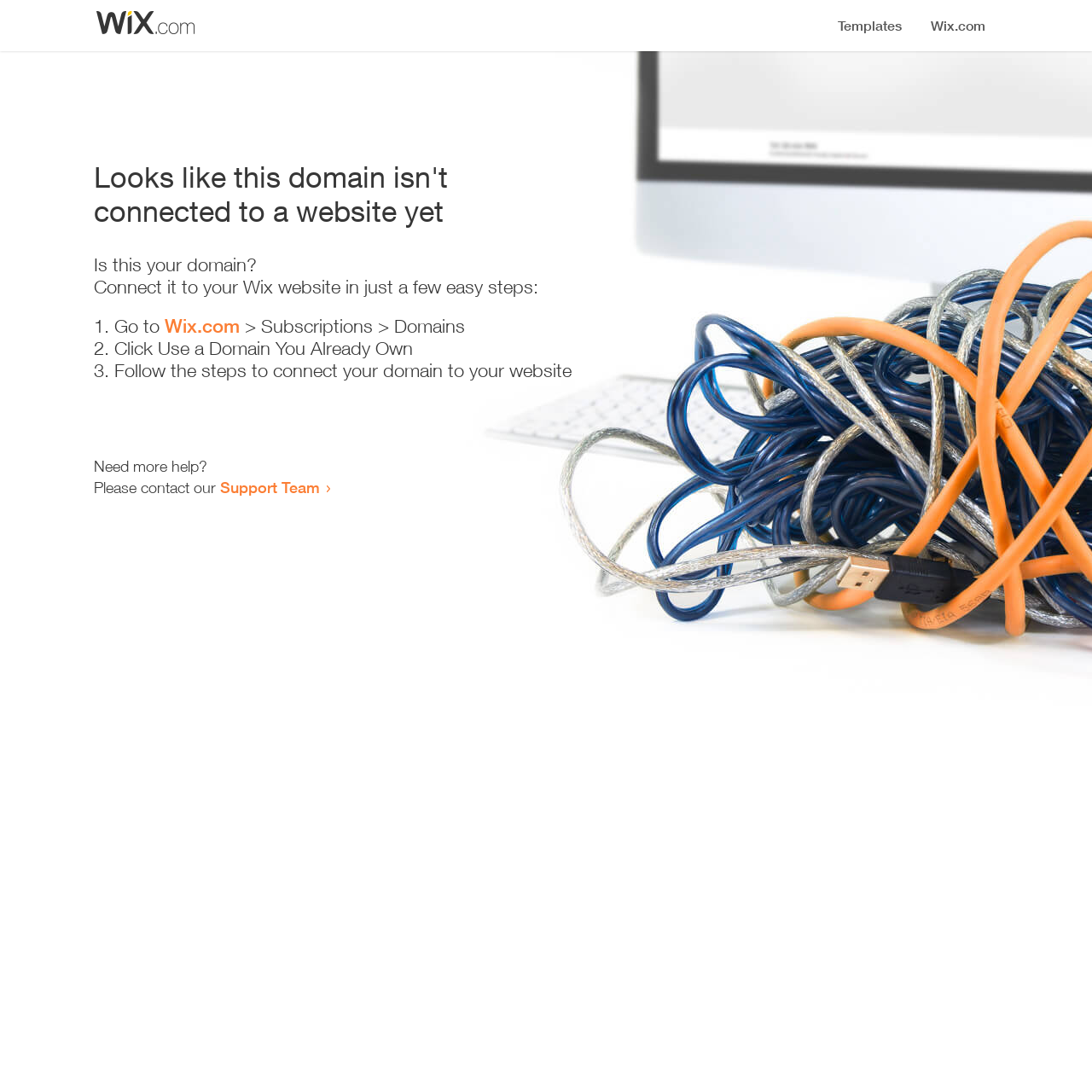What is the first step to connect the domain to a website?
Using the visual information, respond with a single word or phrase.

Go to Wix.com